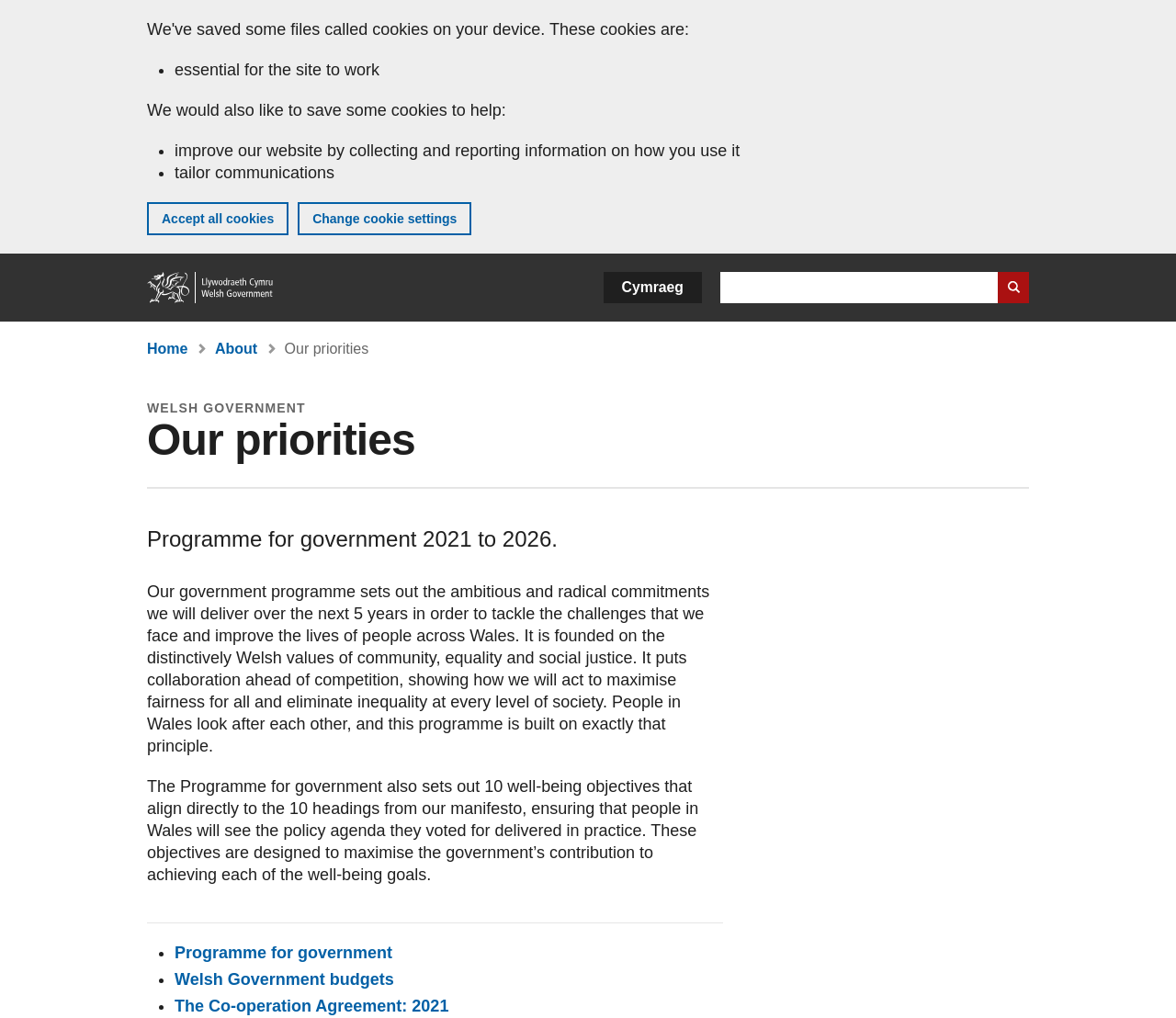Analyze the image and provide a detailed answer to the question: What is the title of the government programme described on this page?

I read the main content of the page and found the title of the government programme, which is 'Programme for government 2021 to 2026'. This is stated in the second paragraph of the main content.